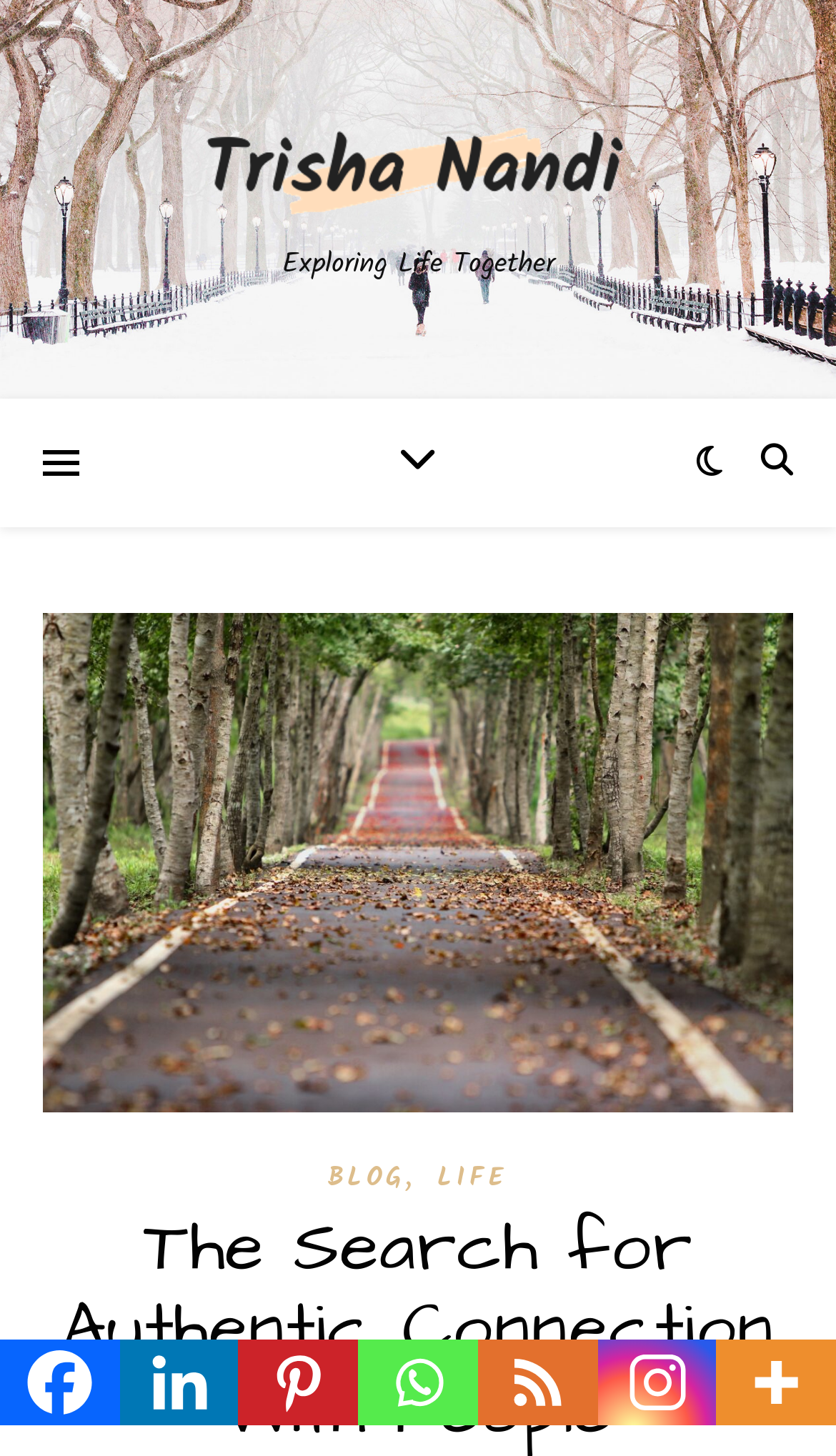Please identify the bounding box coordinates of the element's region that I should click in order to complete the following instruction: "visit our Facebook". The bounding box coordinates consist of four float numbers between 0 and 1, i.e., [left, top, right, bottom].

None